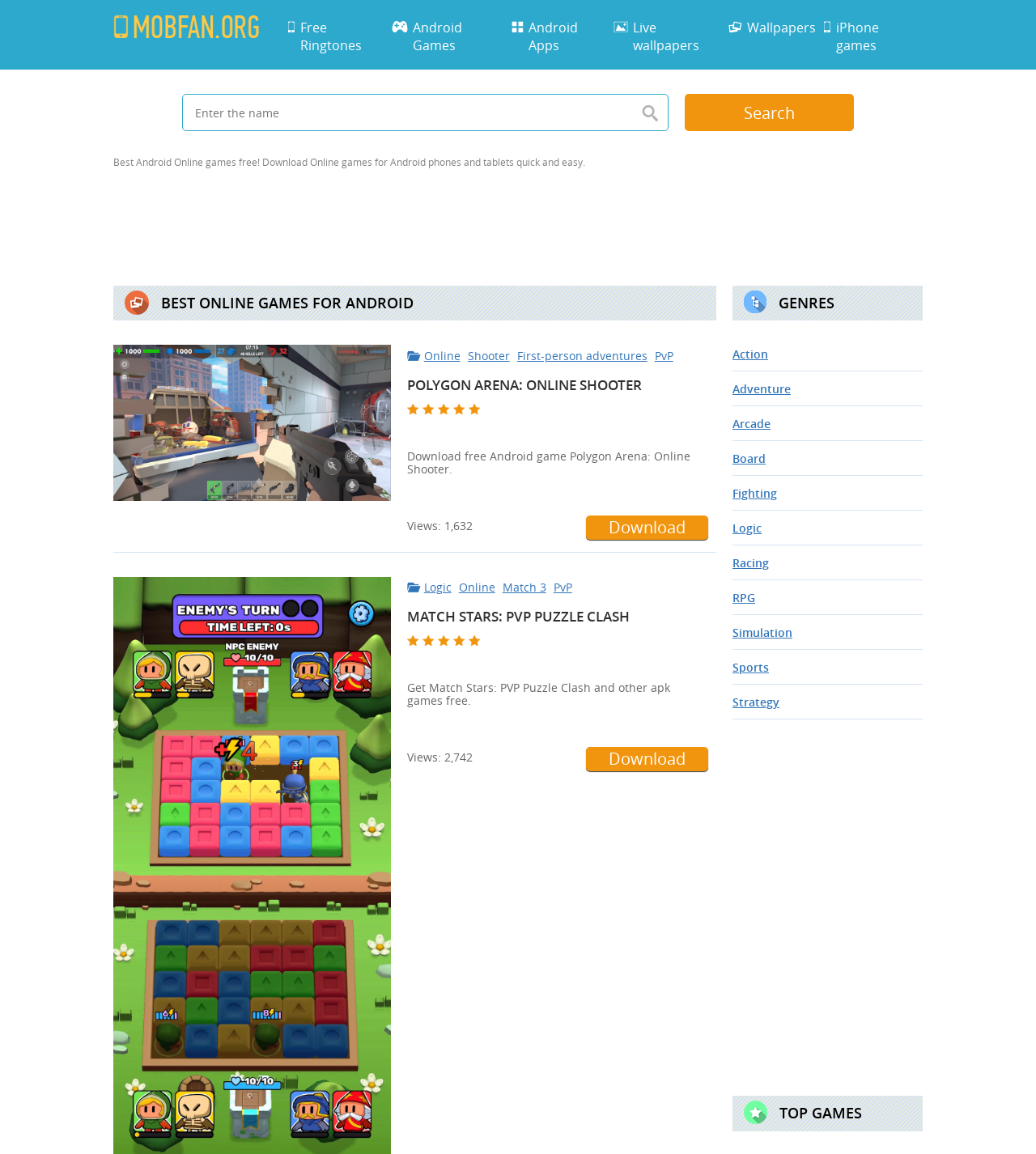Provide a short answer using a single word or phrase for the following question: 
How many games are listed on the first page?

2